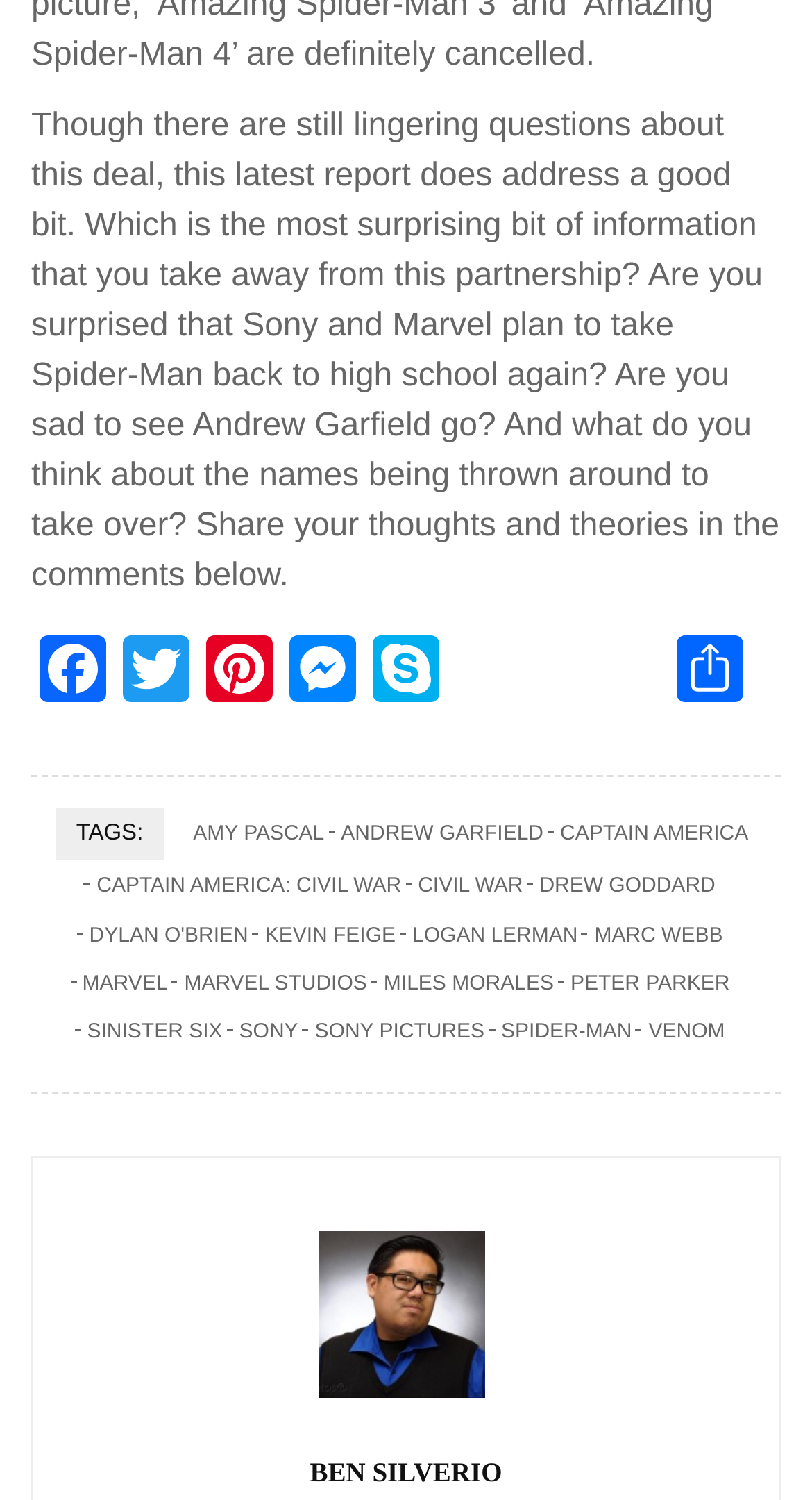Please identify the bounding box coordinates of the clickable area that will fulfill the following instruction: "Read about Andrew Garfield". The coordinates should be in the format of four float numbers between 0 and 1, i.e., [left, top, right, bottom].

[0.412, 0.543, 0.677, 0.571]